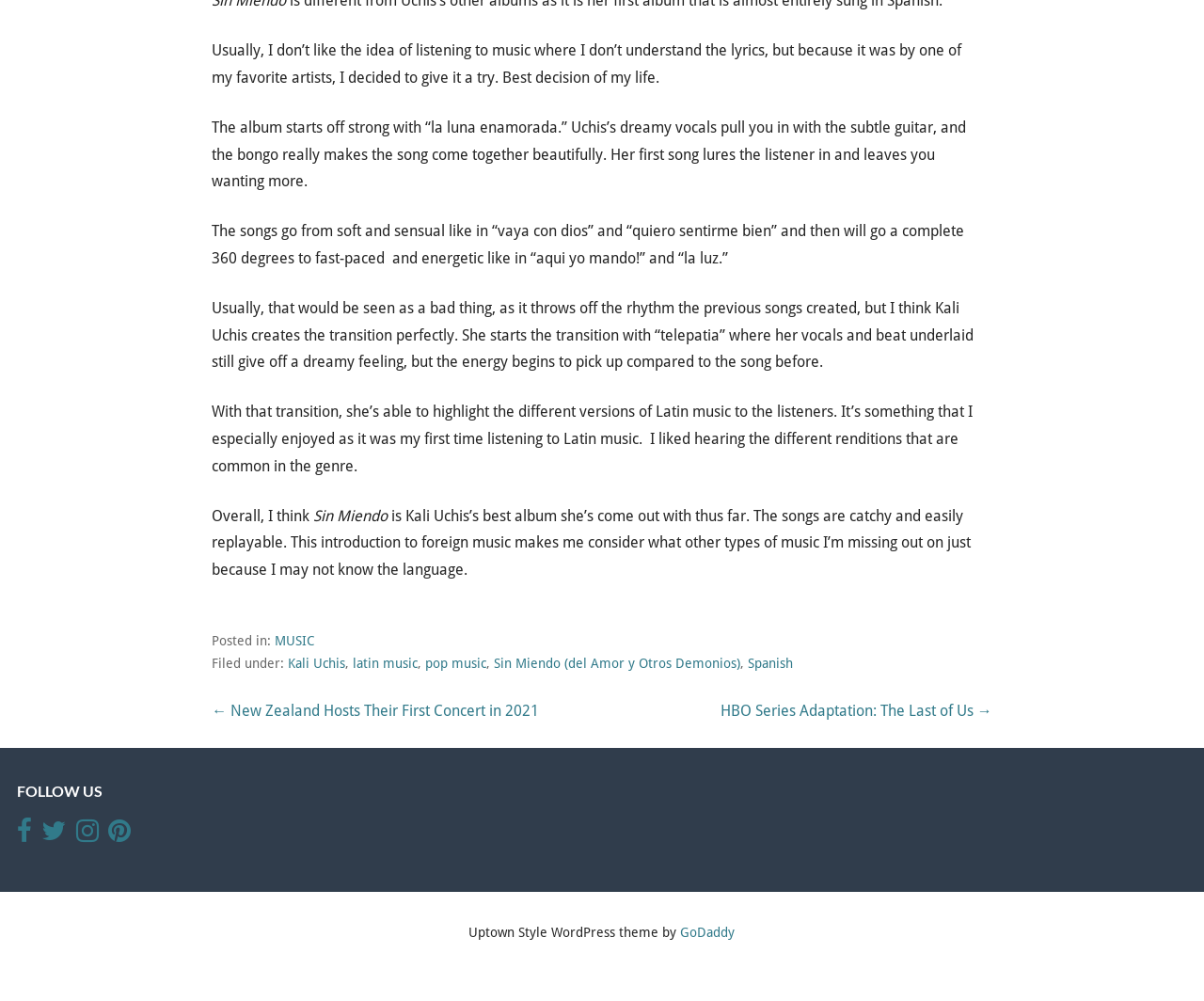Please give a succinct answer using a single word or phrase:
How many links are there in the footer section?

7